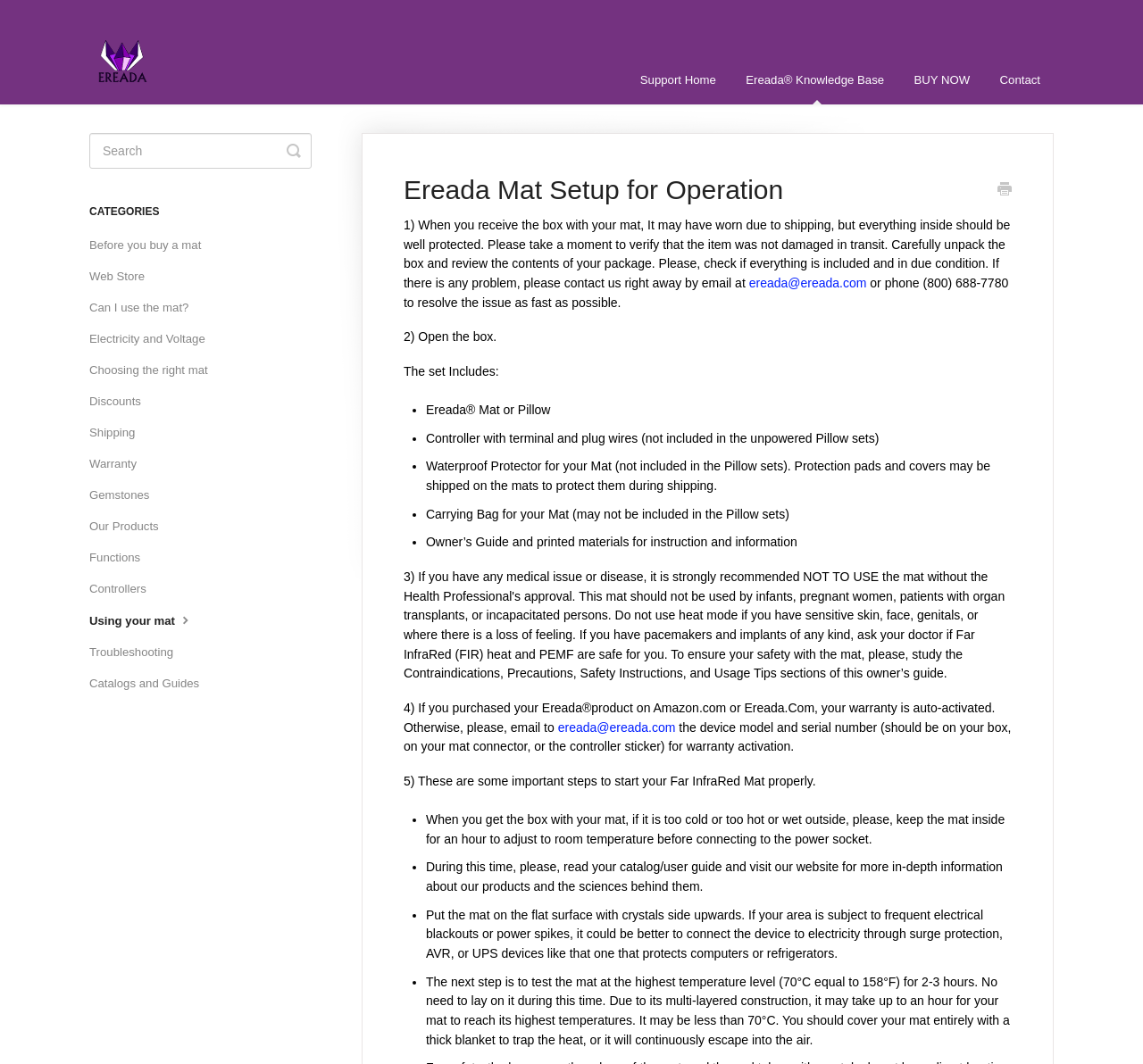Determine the bounding box coordinates for the area you should click to complete the following instruction: "Click on the 'Contact' link".

[0.863, 0.053, 0.922, 0.098]